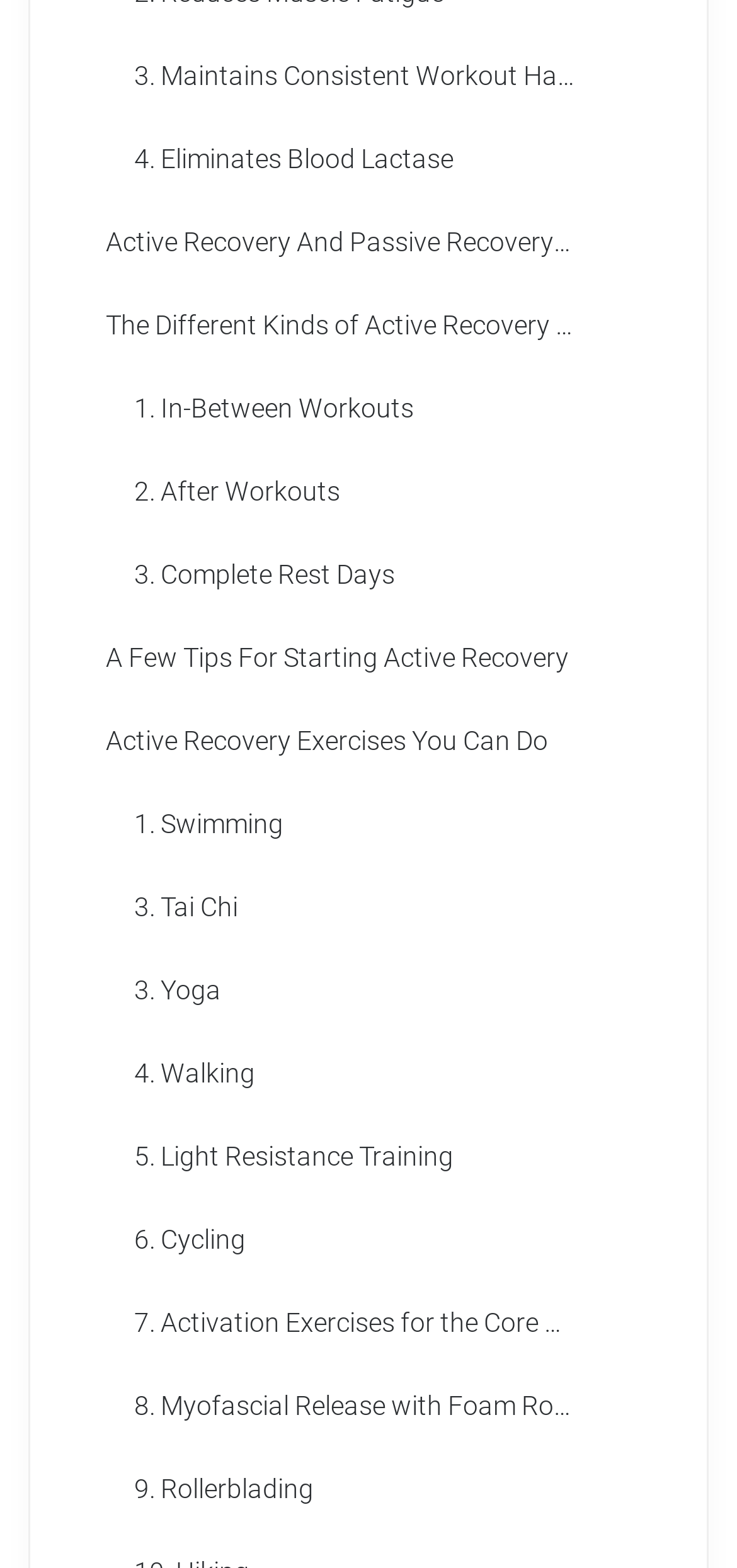Determine the bounding box coordinates of the UI element that matches the following description: "3. Tai Chi". The coordinates should be four float numbers between 0 and 1 in the format [left, top, right, bottom].

[0.144, 0.552, 0.895, 0.605]